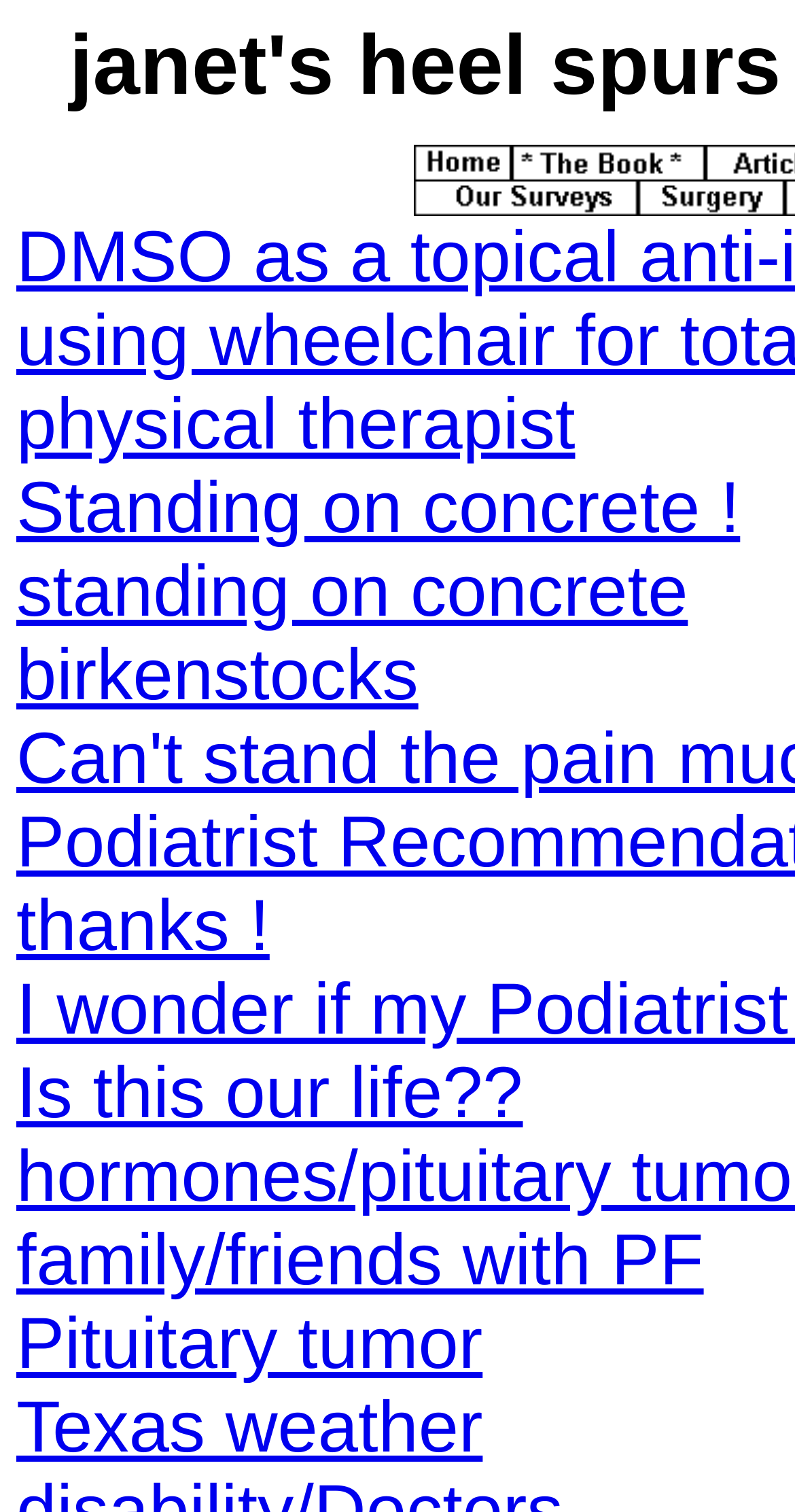Answer the question below with a single word or a brief phrase: 
How many links are there on the webpage?

9